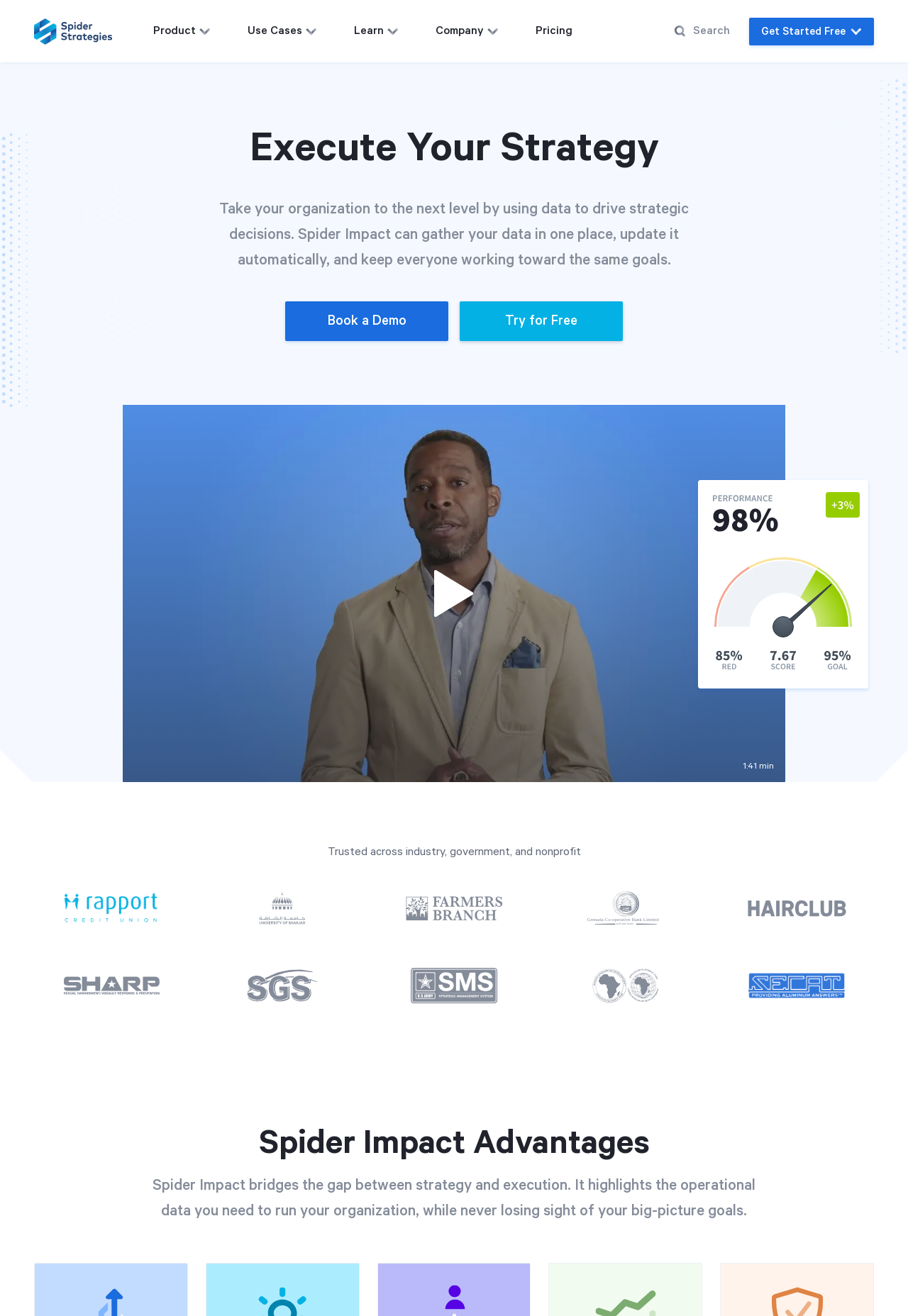Please locate the clickable area by providing the bounding box coordinates to follow this instruction: "Click the 'Get Started Free' button".

[0.825, 0.013, 0.962, 0.034]